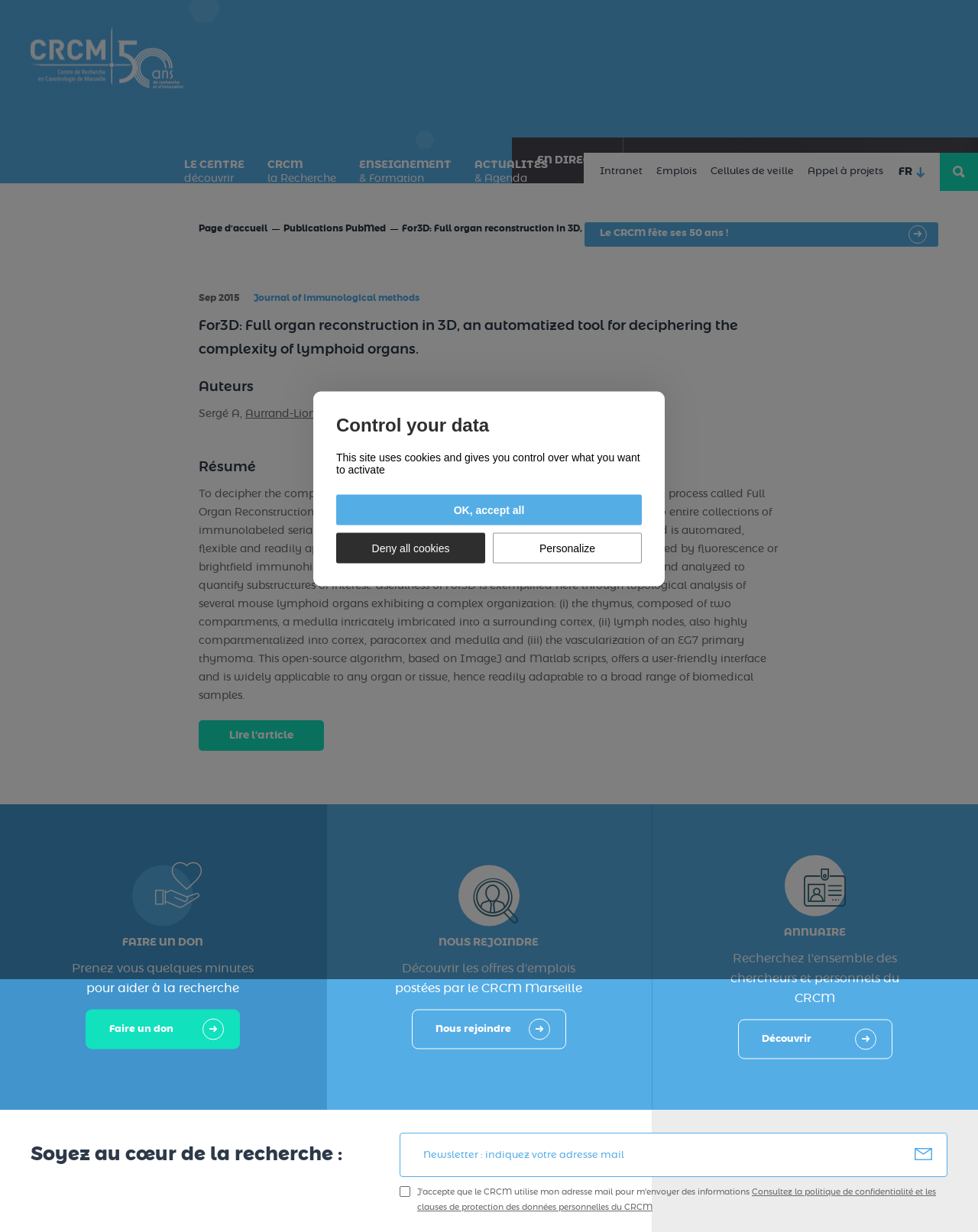Please identify the bounding box coordinates of the area that needs to be clicked to fulfill the following instruction: "Read the article."

[0.203, 0.585, 0.331, 0.609]